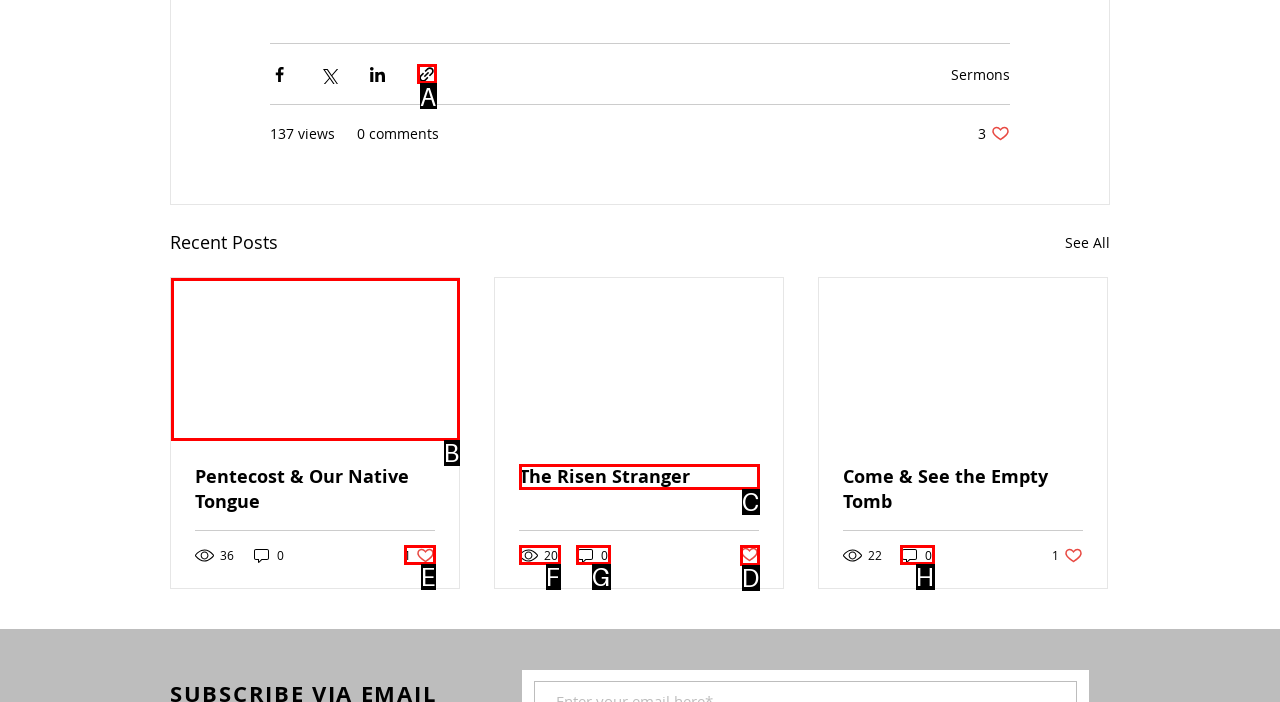Given the task: Share via link, indicate which boxed UI element should be clicked. Provide your answer using the letter associated with the correct choice.

A